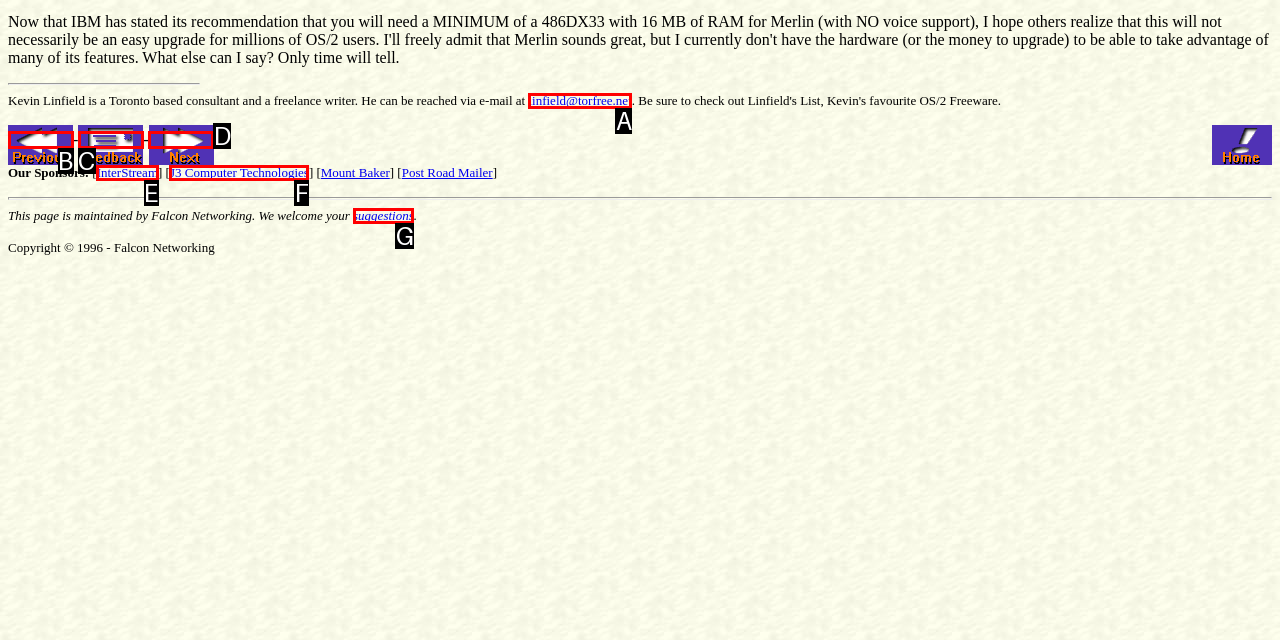Identify the letter that best matches this UI element description: J3 Computer Technologies
Answer with the letter from the given options.

F